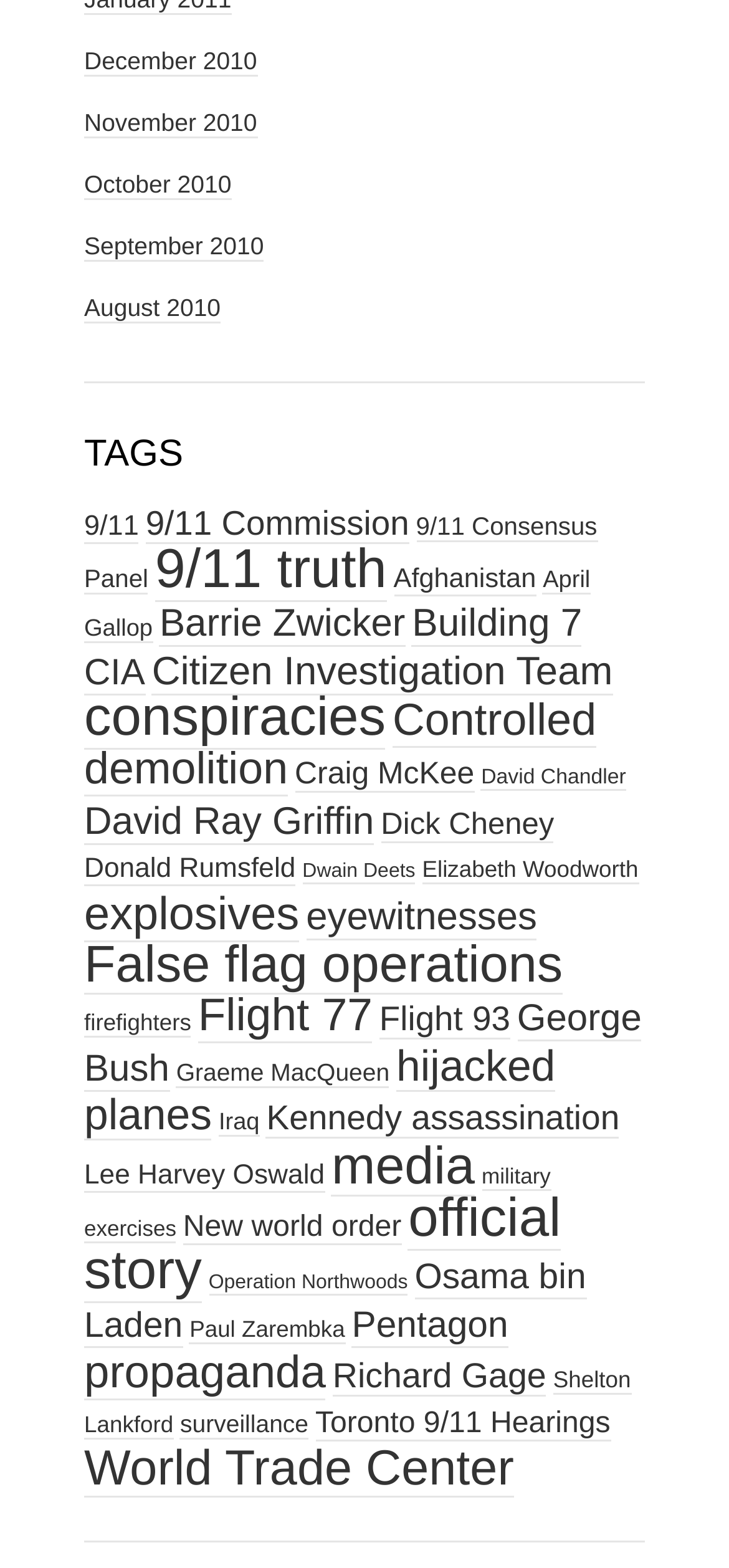How many items are related to the World Trade Center? Examine the screenshot and reply using just one word or a brief phrase.

130